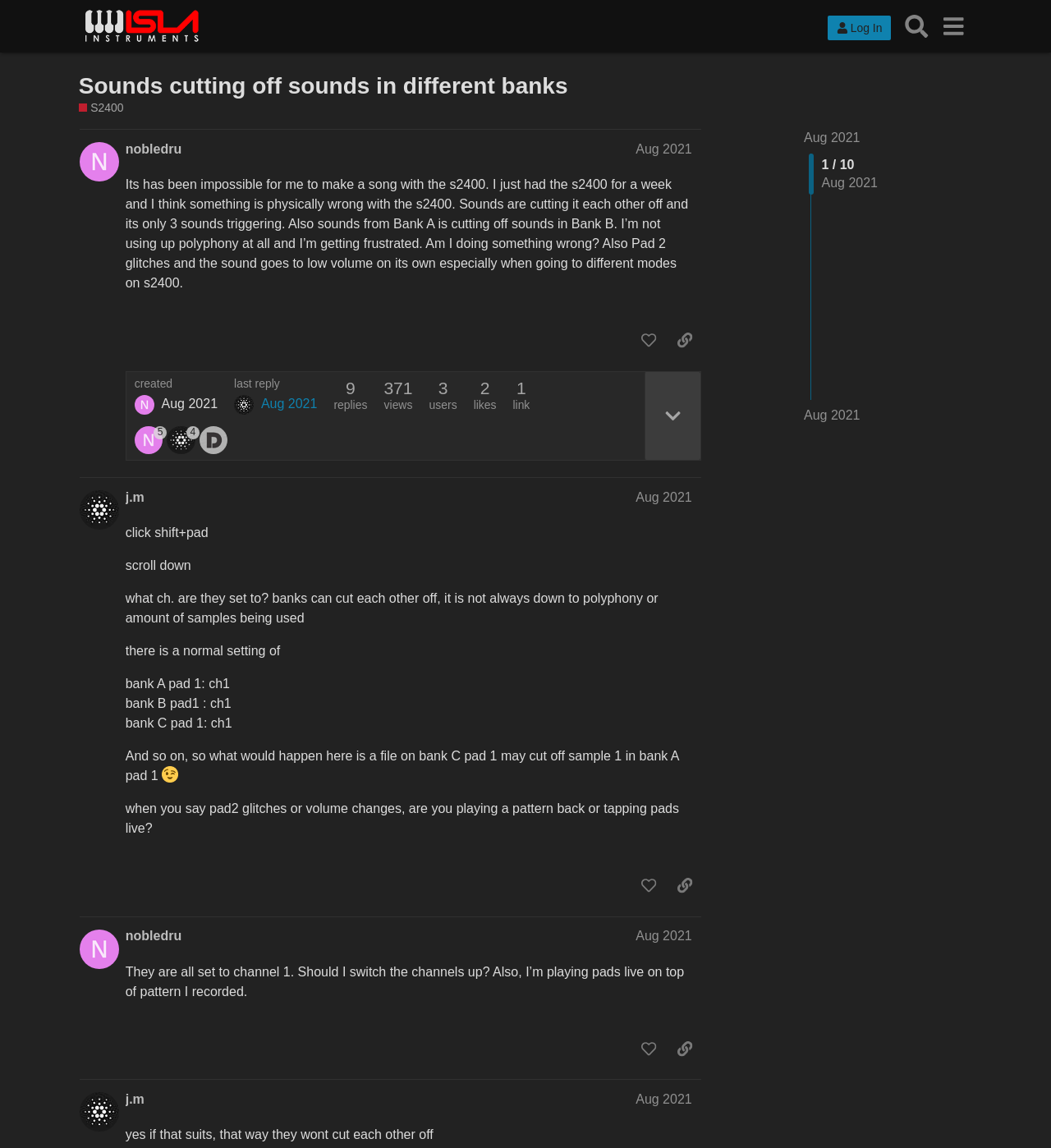Answer the question in one word or a short phrase:
What is the suggested solution for the S2400 issue?

Switch channels